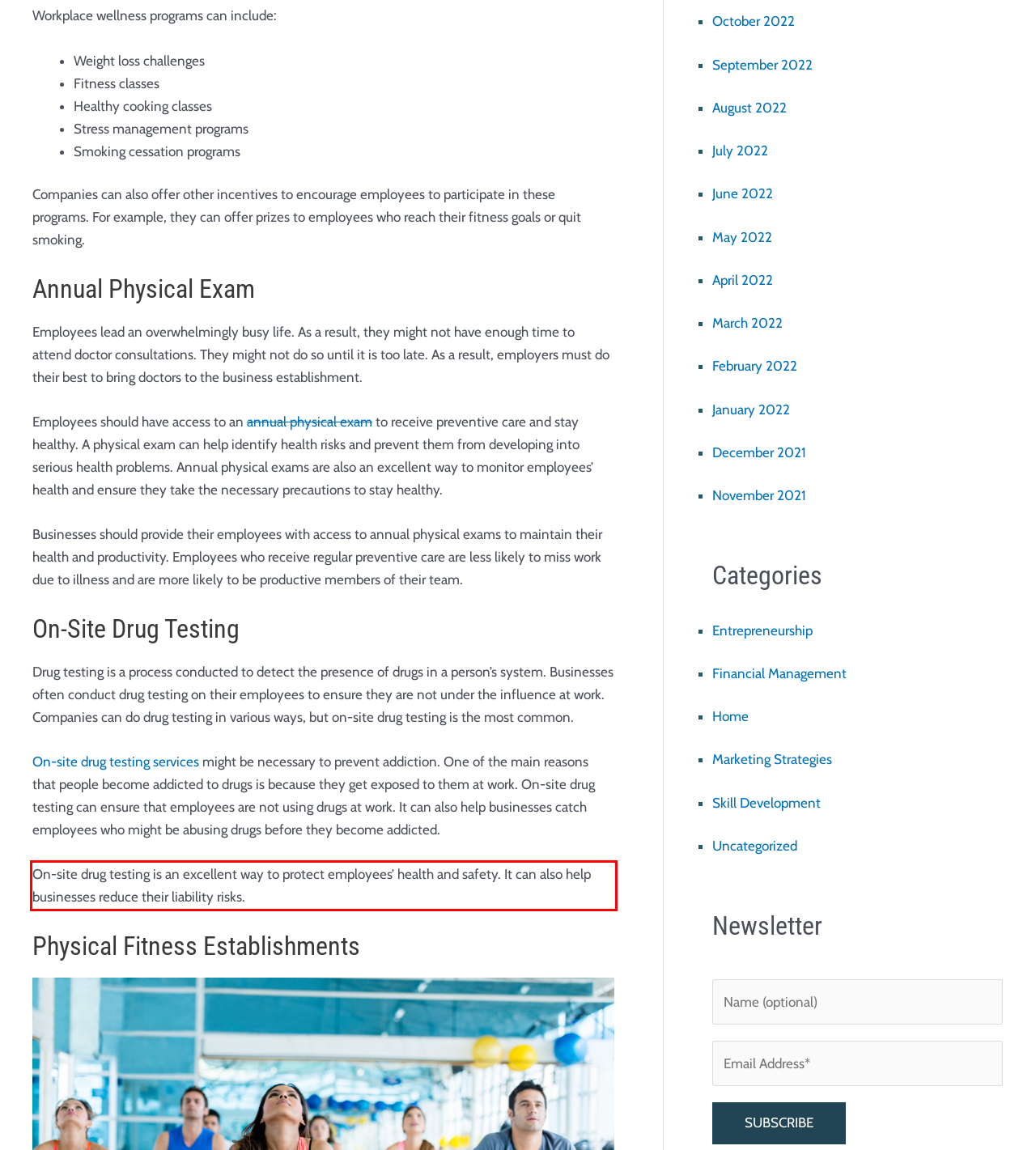Please examine the webpage screenshot containing a red bounding box and use OCR to recognize and output the text inside the red bounding box.

On-site drug testing is an excellent way to protect employees’ health and safety. It can also help businesses reduce their liability risks.